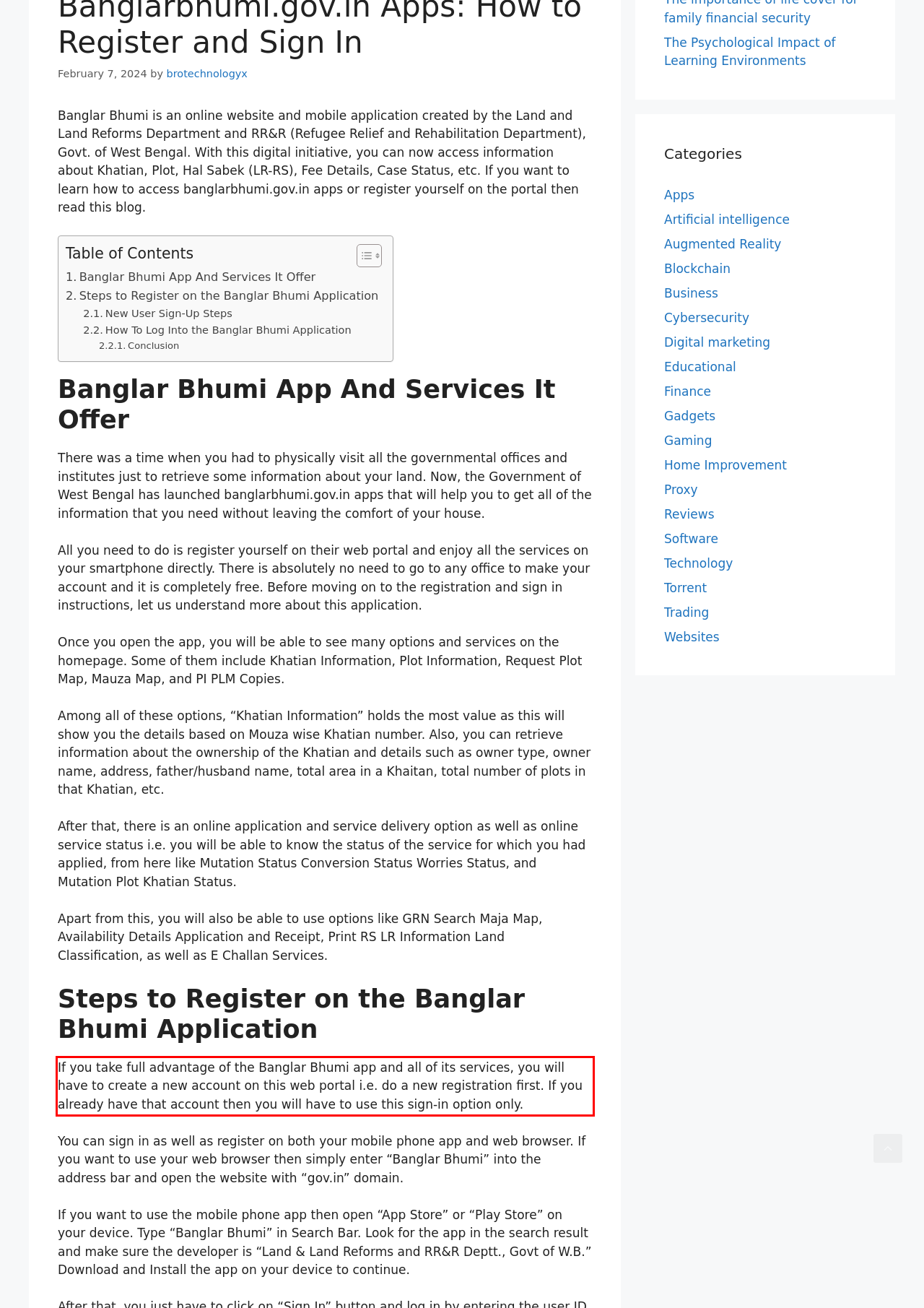Please examine the webpage screenshot and extract the text within the red bounding box using OCR.

If you take full advantage of the Banglar Bhumi app and all of its services, you will have to create a new account on this web portal i.e. do a new registration first. If you already have that account then you will have to use this sign-in option only.